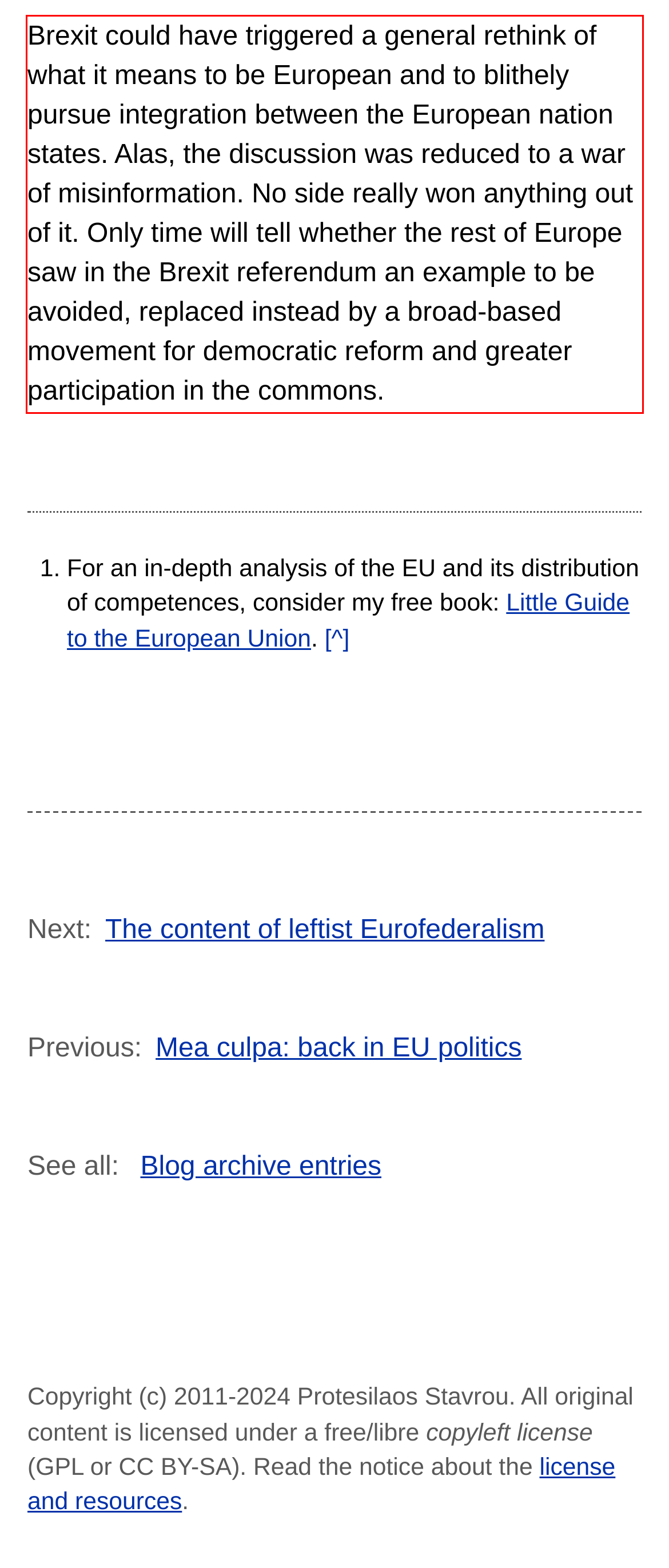Examine the webpage screenshot and use OCR to recognize and output the text within the red bounding box.

Brexit could have triggered a general rethink of what it means to be European and to blithely pursue integration between the European nation states. Alas, the discussion was reduced to a war of misinformation. No side really won anything out of it. Only time will tell whether the rest of Europe saw in the Brexit referendum an example to be avoided, replaced instead by a broad-based movement for democratic reform and greater participation in the commons.